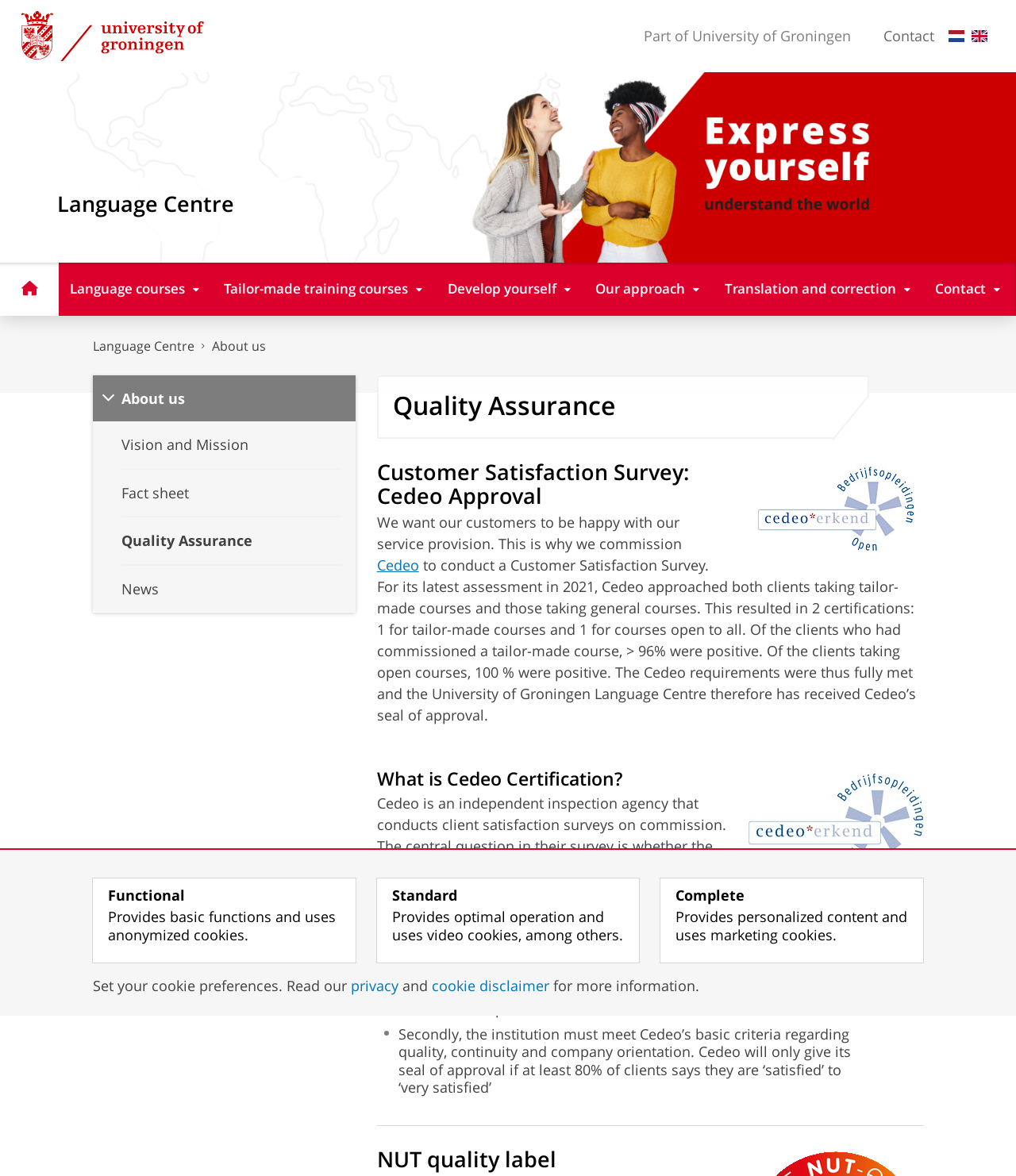What is the purpose of Cedeo certification?
Using the image as a reference, give an elaborate response to the question.

I found the answer by reading the text under the heading 'What is Cedeo Certification?'. It explains that Cedeo is an independent inspection agency that conducts client satisfaction surveys on commission, and the central question in their survey is whether the client feels that the commissioning institute has actually met the expectations raised and agreements made.